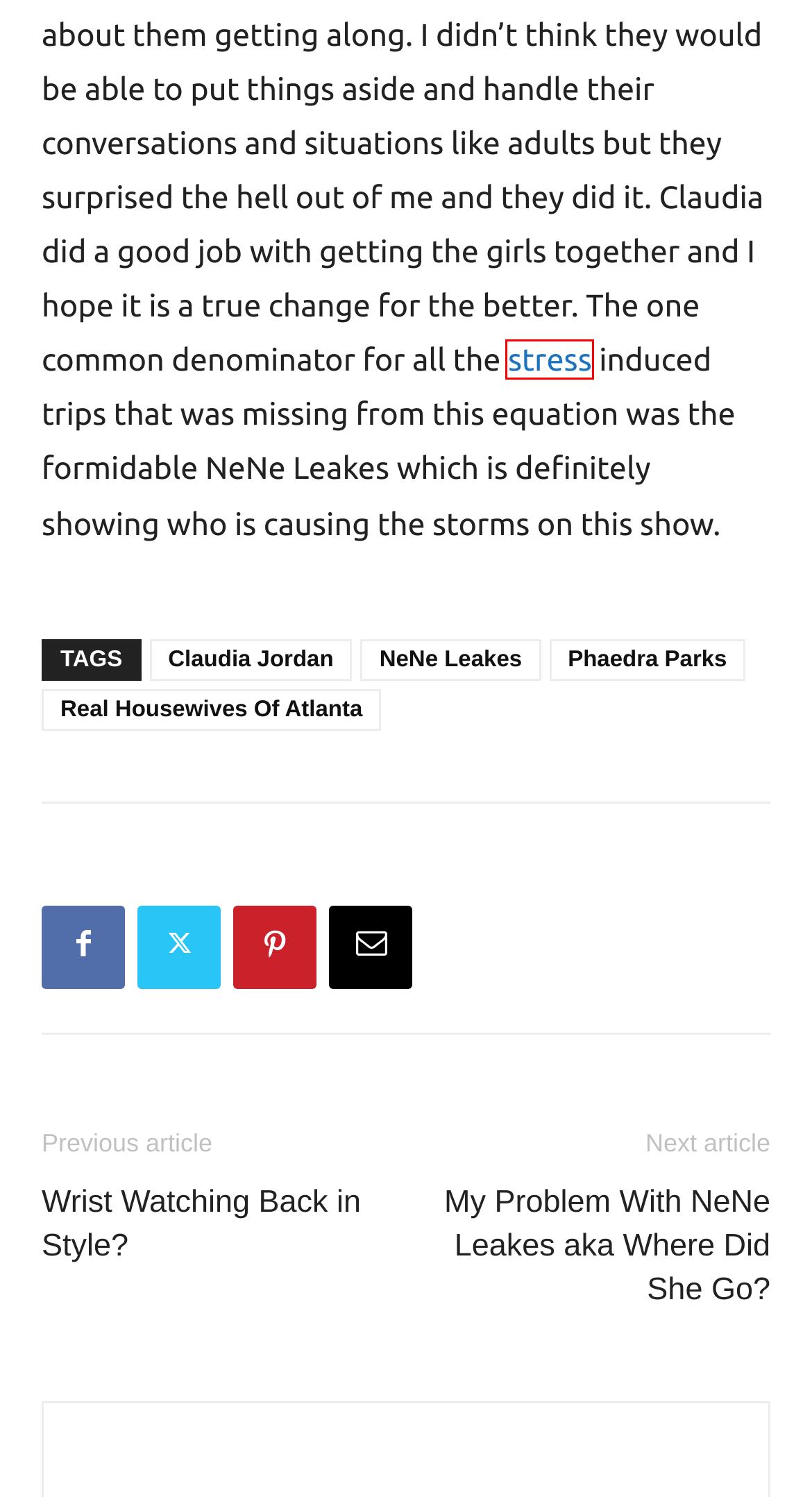Look at the screenshot of a webpage, where a red bounding box highlights an element. Select the best description that matches the new webpage after clicking the highlighted element. Here are the candidates:
A. Phaedra Parks Archives - Movie TV Tech Geeks News
B. My Problem With NeNe Leakes aka Where Did She Go? - Movie TV Tech Geeks News
C. NeNe Leakes Archives - Movie TV Tech Geeks News
D. Stress Archives - Movie TV Tech Geeks News
E. Wrist Watching Back in Style? - Movie TV Tech Geeks News
F. Tech News Archives - Movie TV Tech Geeks News
G. Claudia Jordan Archives - Movie TV Tech Geeks News
H. About Us - Movie TV Tech Geeks News

D